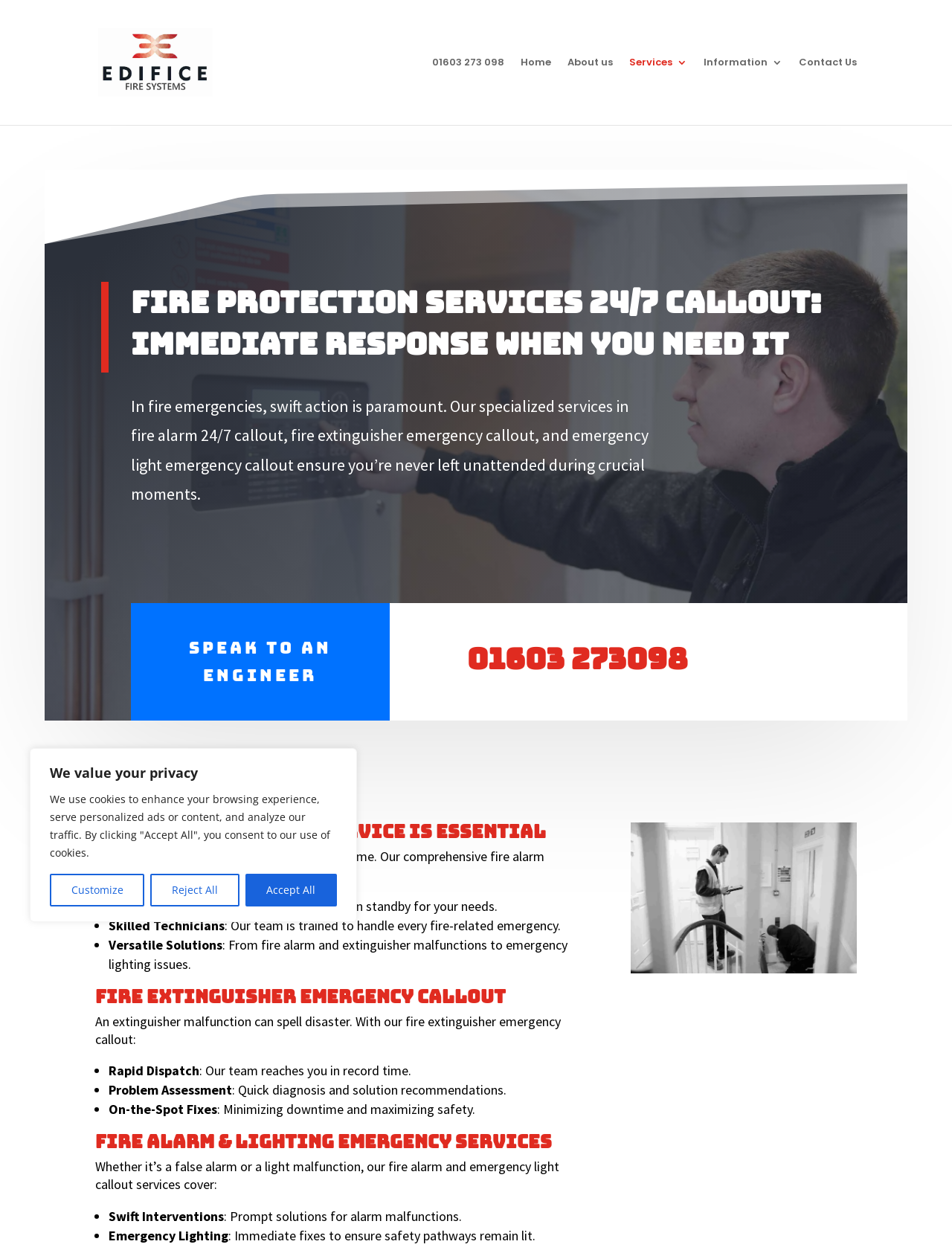Specify the bounding box coordinates of the area that needs to be clicked to achieve the following instruction: "Click the 'Home' link".

[0.547, 0.046, 0.579, 0.1]